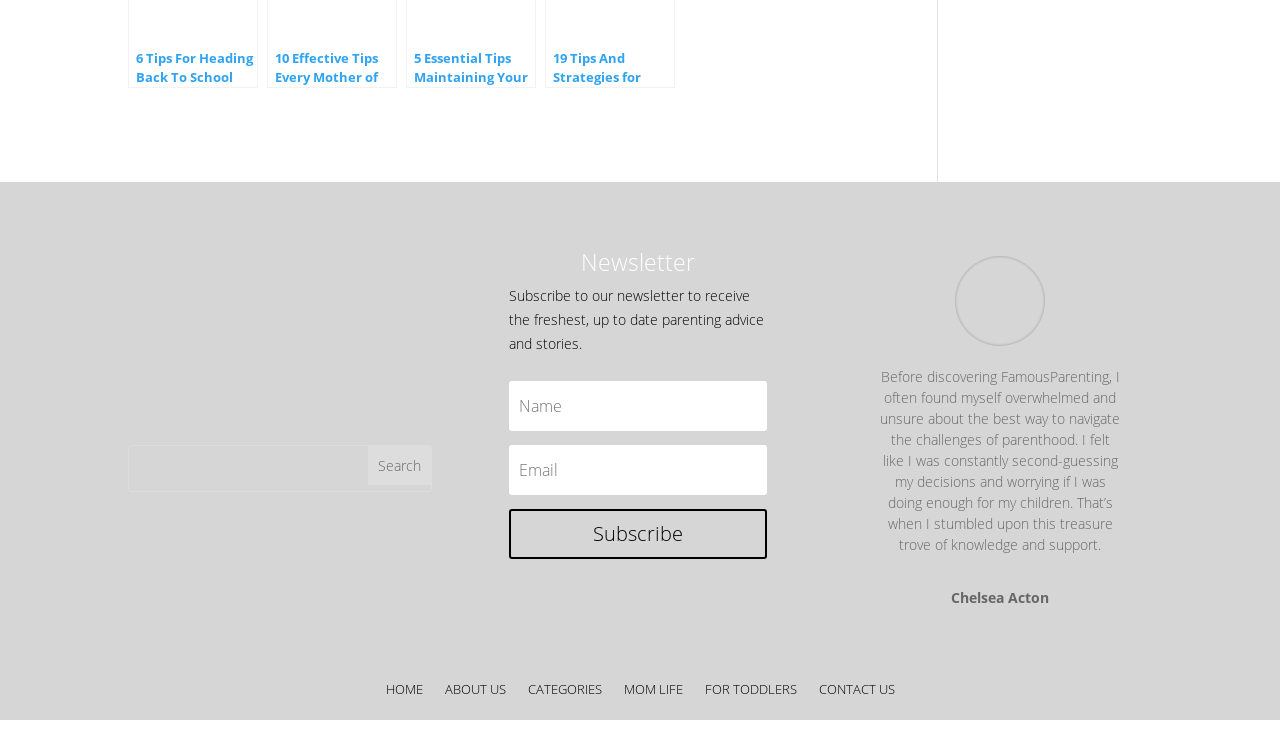Find the bounding box coordinates of the clickable element required to execute the following instruction: "Enter search query". Provide the coordinates as four float numbers between 0 and 1, i.e., [left, top, right, bottom].

[0.101, 0.593, 0.287, 0.644]